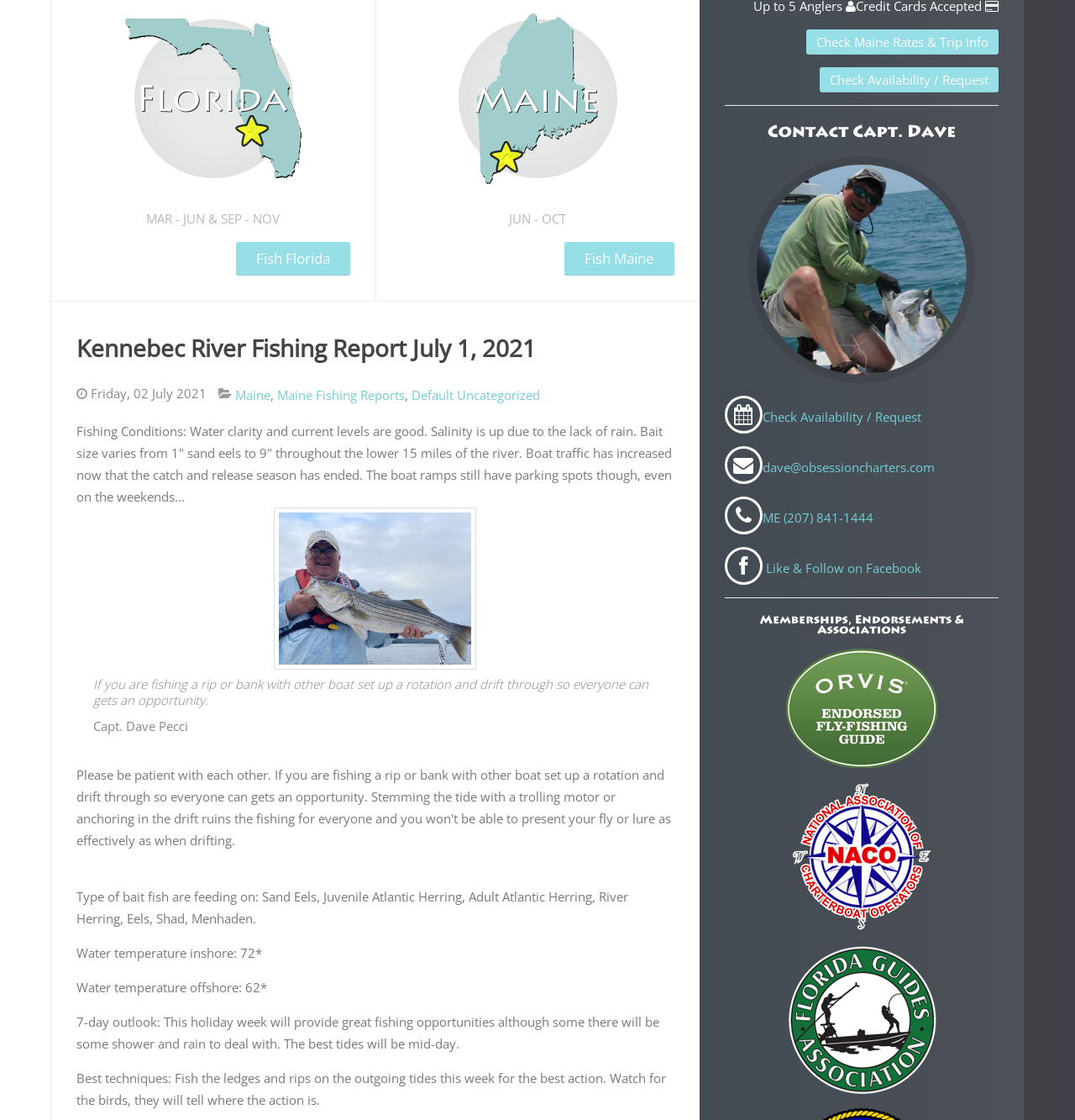Provide the bounding box coordinates, formatted as (top-left x, top-left y, bottom-right x, bottom-right y), with all values being floating point numbers between 0 and 1. Identify the bounding box of the UI element that matches the description: Check Availability / Request

[0.762, 0.06, 0.929, 0.083]